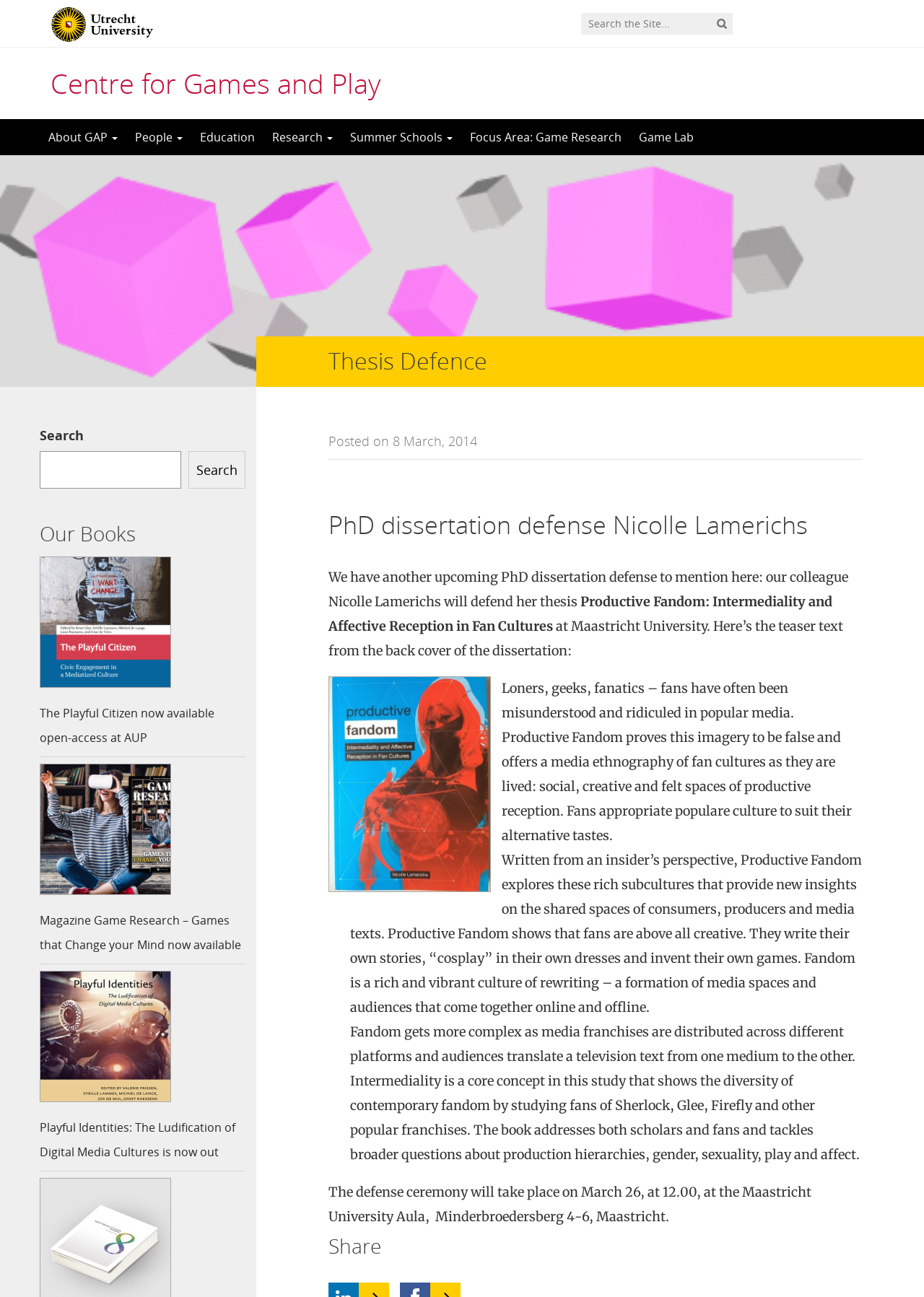What is the title of Nicolle Lamerichs' thesis?
Answer with a single word or phrase, using the screenshot for reference.

Productive Fandom: Intermediality and Affective Reception in Fan Cultures